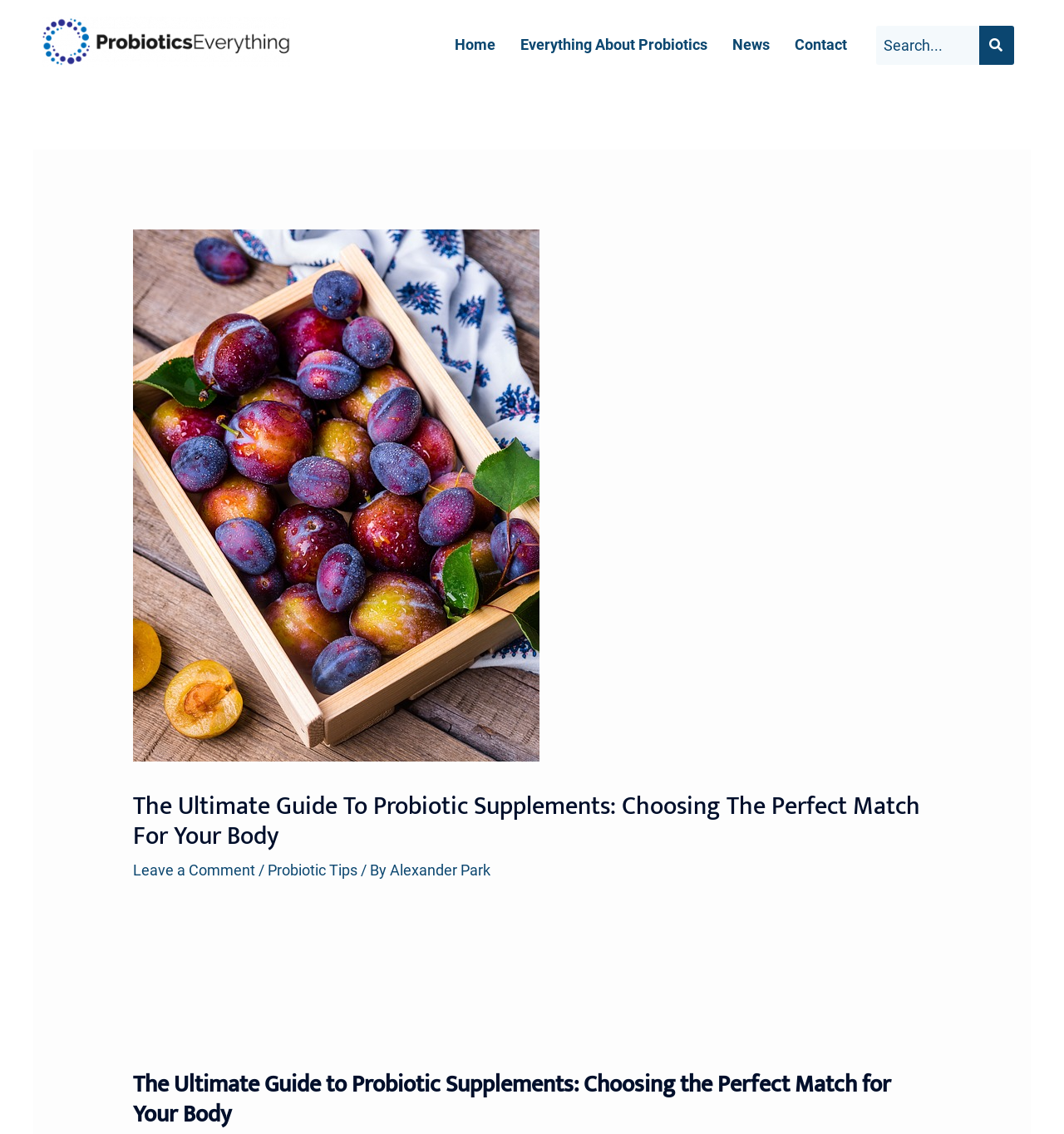Show the bounding box coordinates for the HTML element described as: "News".

[0.677, 0.022, 0.735, 0.057]